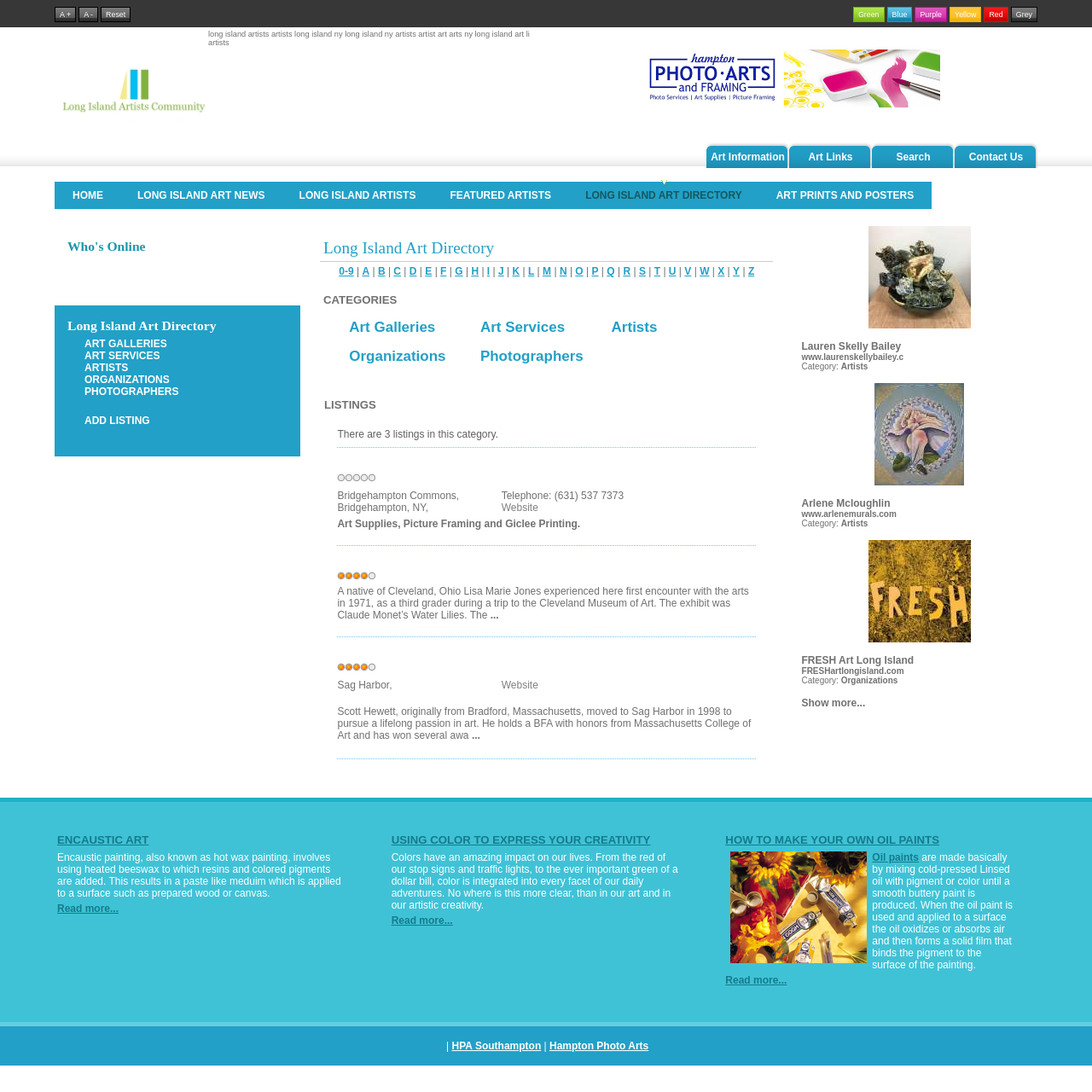Specify the bounding box coordinates of the area to click in order to execute this command: 'Browse art galleries'. The coordinates should consist of four float numbers ranging from 0 to 1, and should be formatted as [left, top, right, bottom].

[0.062, 0.301, 0.168, 0.329]